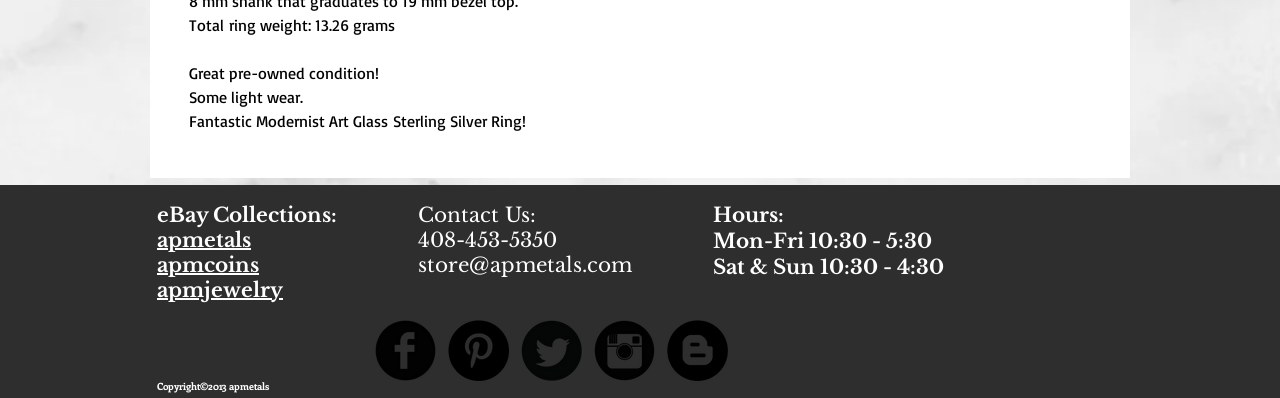Please specify the bounding box coordinates of the clickable region to carry out the following instruction: "Follow on Facebook". The coordinates should be four float numbers between 0 and 1, in the format [left, top, right, bottom].

[0.293, 0.804, 0.341, 0.957]